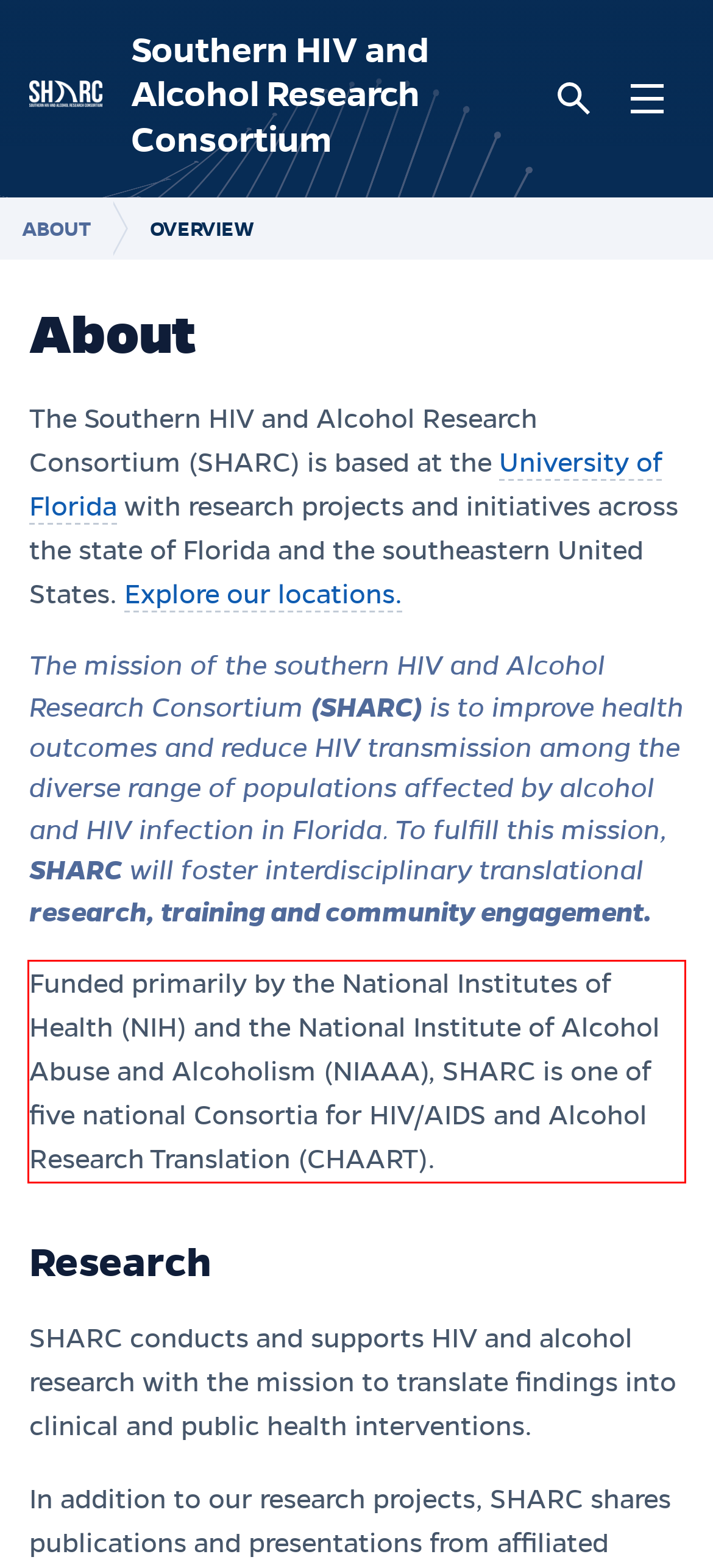Please recognize and transcribe the text located inside the red bounding box in the webpage image.

Funded primarily by the National Institutes of Health (NIH) and the National Institute of Alcohol Abuse and Alcoholism (NIAAA), SHARC is one of five national Consortia for HIV/AIDS and Alcohol Research Translation (CHAART).